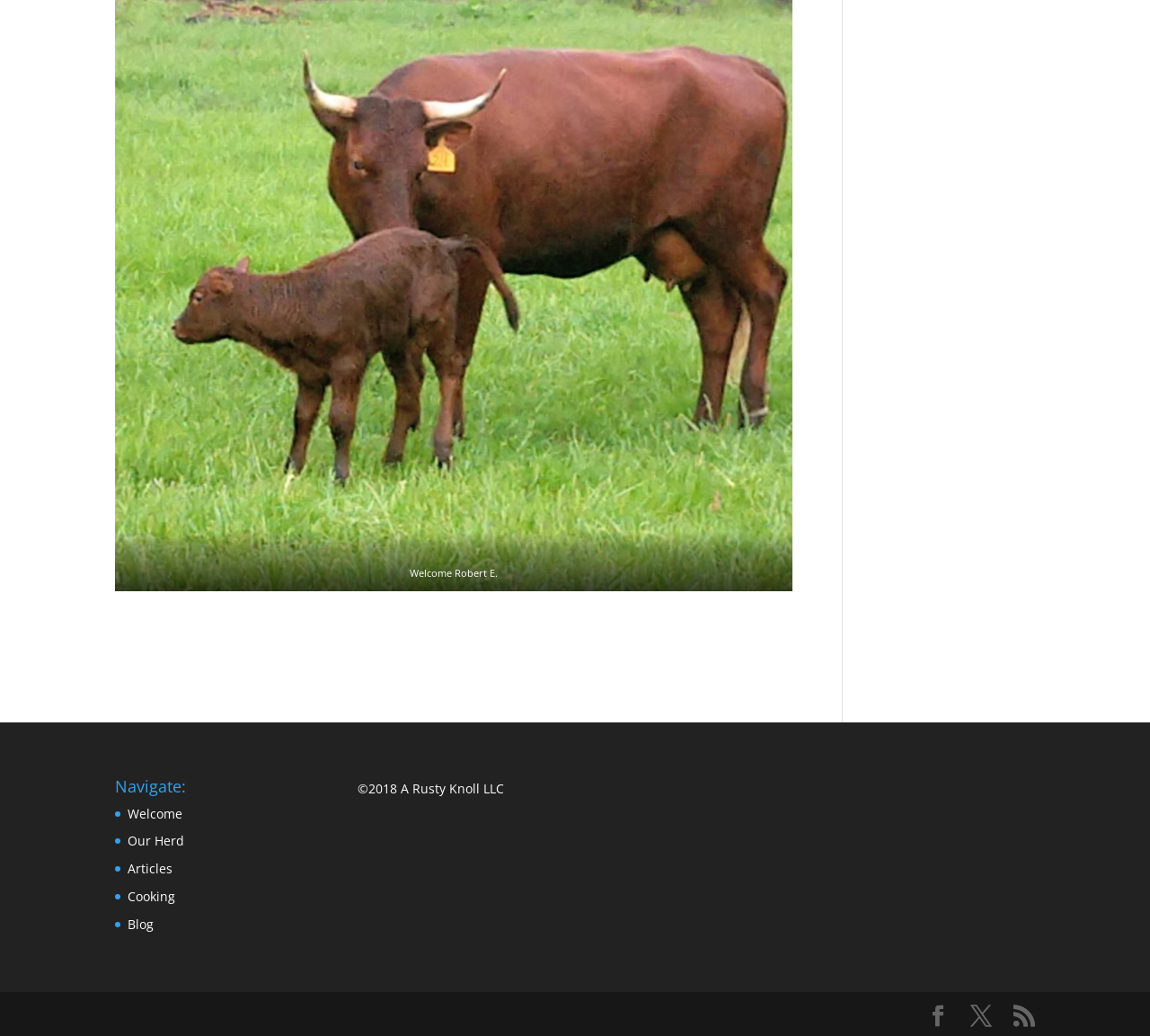What is the user's name?
Answer the question in a detailed and comprehensive manner.

The user's name is obtained from the StaticText element with the text 'Welcome Robert E.' which is a greeting message, indicating that the user is logged in or has a personalized experience on the website.